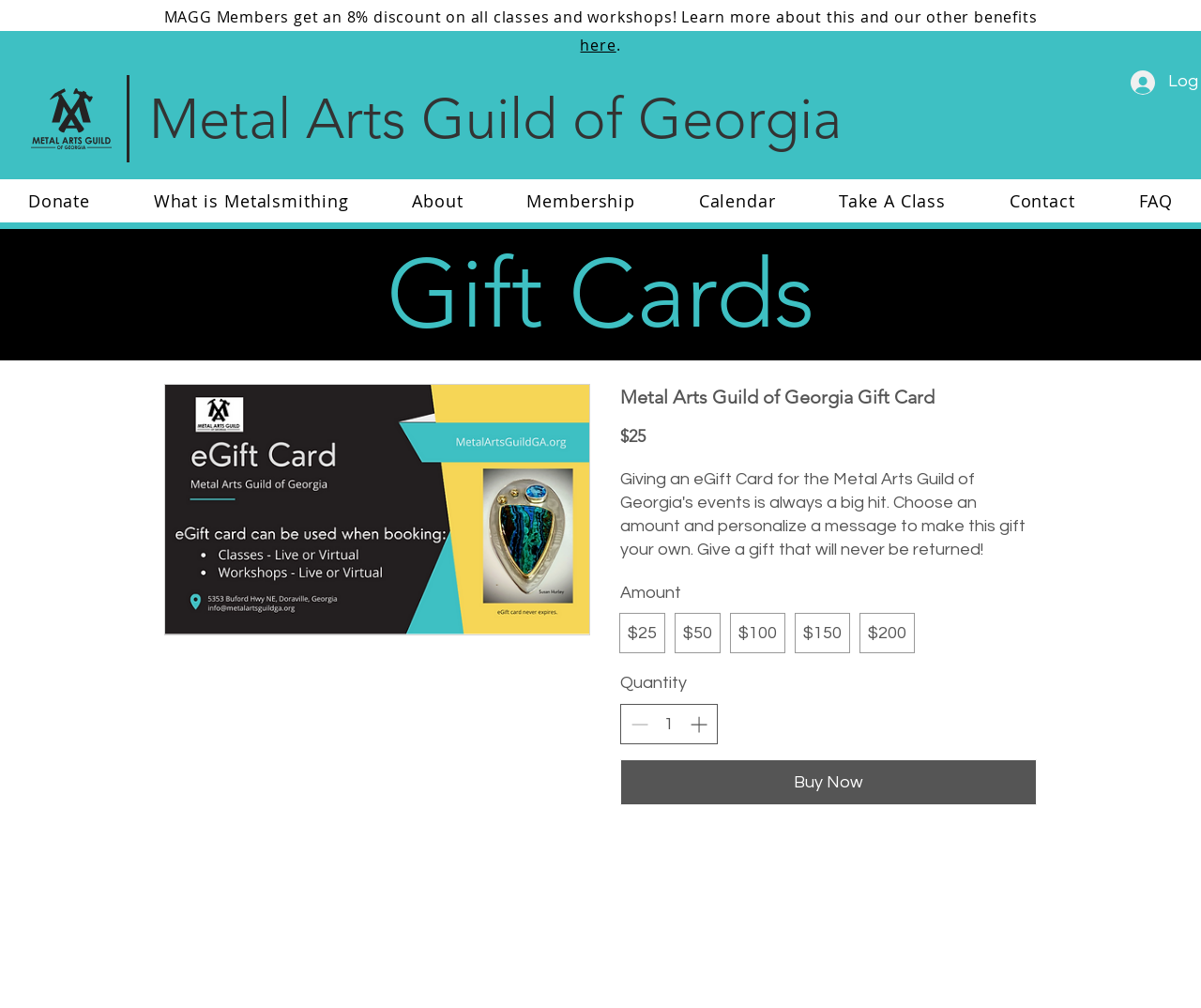Identify the bounding box coordinates of the element to click to follow this instruction: 'Donate to Metal Arts Guild of Georgia'. Ensure the coordinates are four float values between 0 and 1, provided as [left, top, right, bottom].

[0.0, 0.177, 0.098, 0.22]